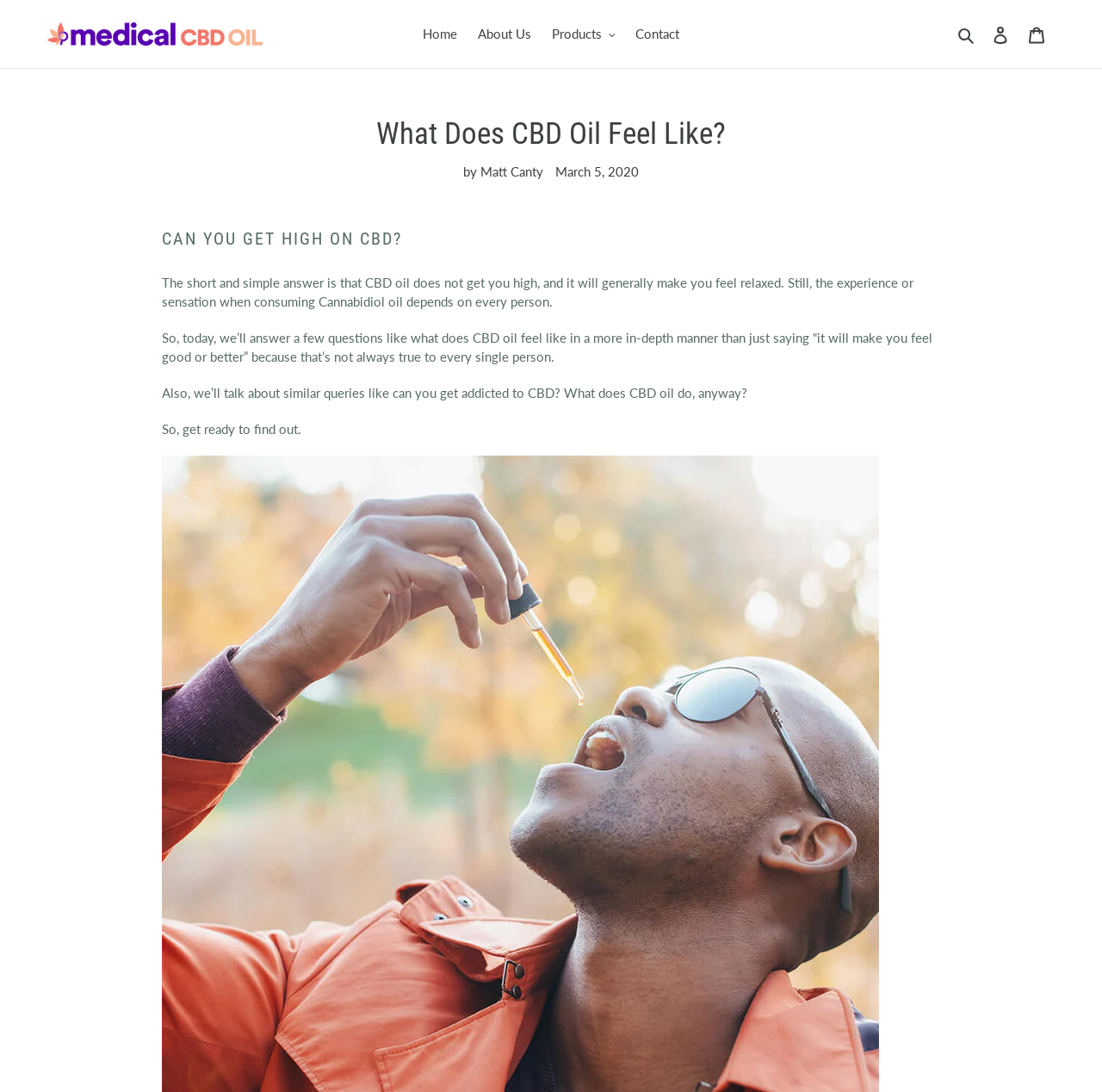For the given element description alt="Medical CBD Oil", determine the bounding box coordinates of the UI element. The coordinates should follow the format (top-left x, top-left y, bottom-right x, bottom-right y) and be within the range of 0 to 1.

[0.043, 0.02, 0.271, 0.042]